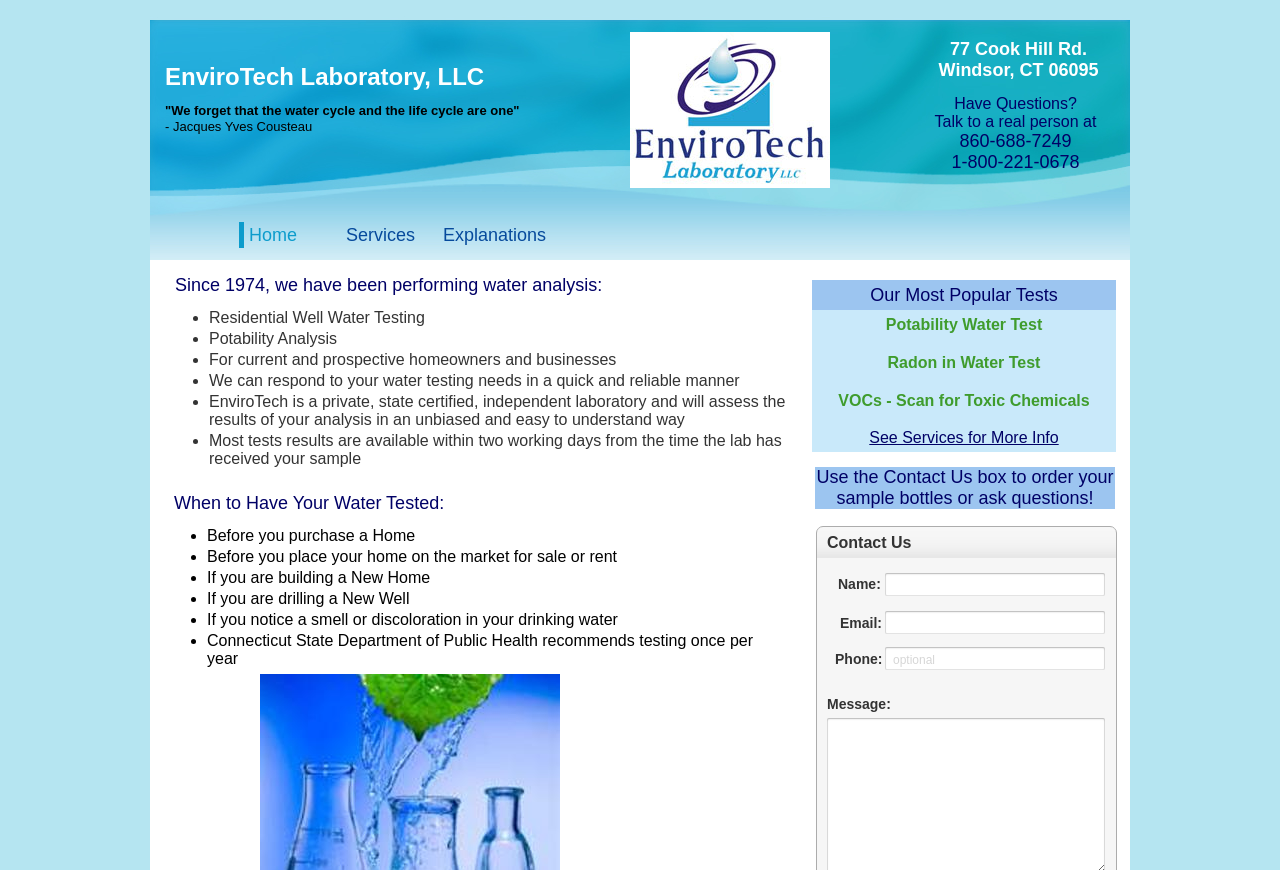What is the phone number?
Provide an in-depth and detailed explanation in response to the question.

The phone number is found in the StaticText element with the text '860-688-7249' next to the 'Talk to a real person at' text.